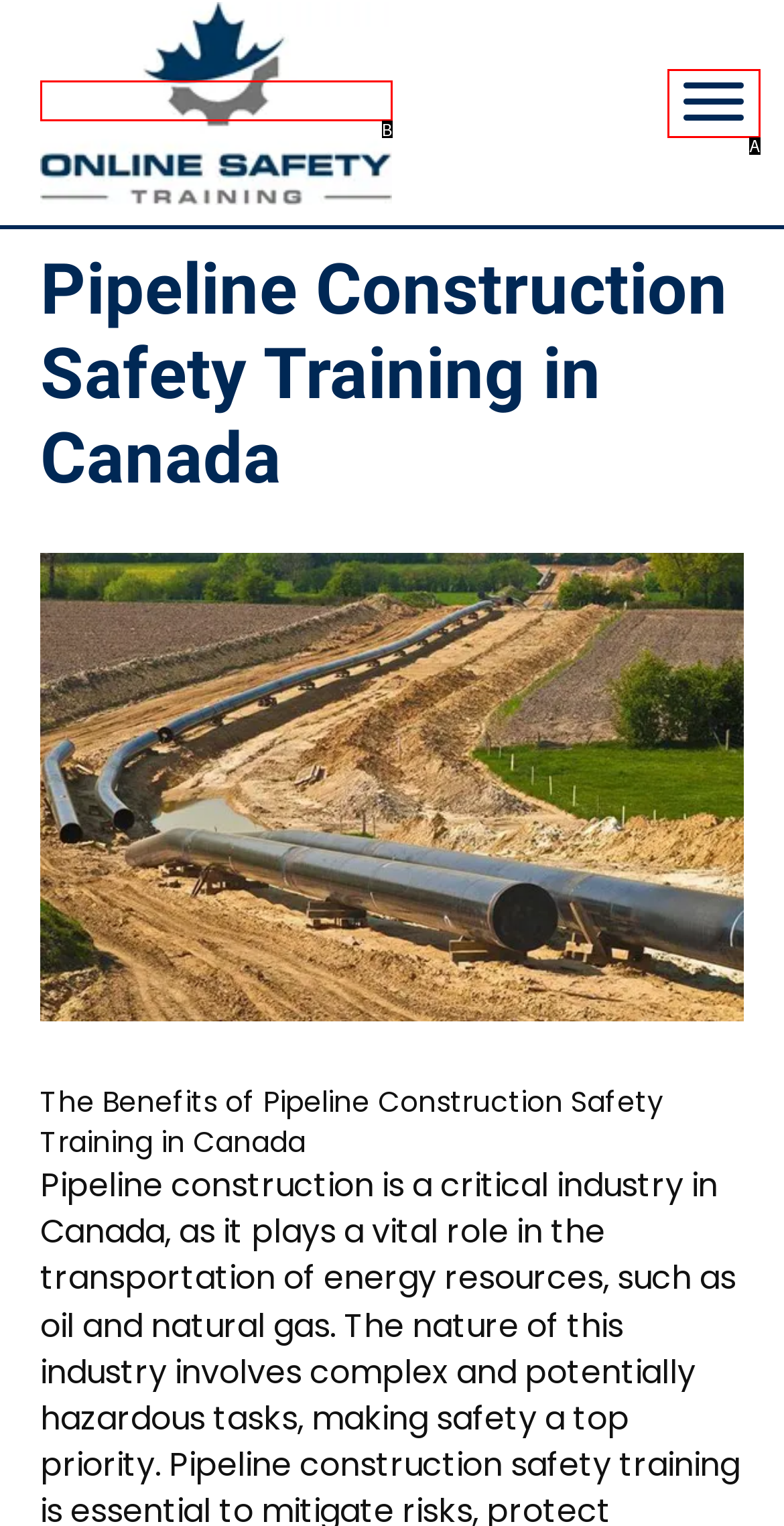Choose the HTML element that best fits the given description: alt="Armor Restoration Services Logo". Answer by stating the letter of the option.

None